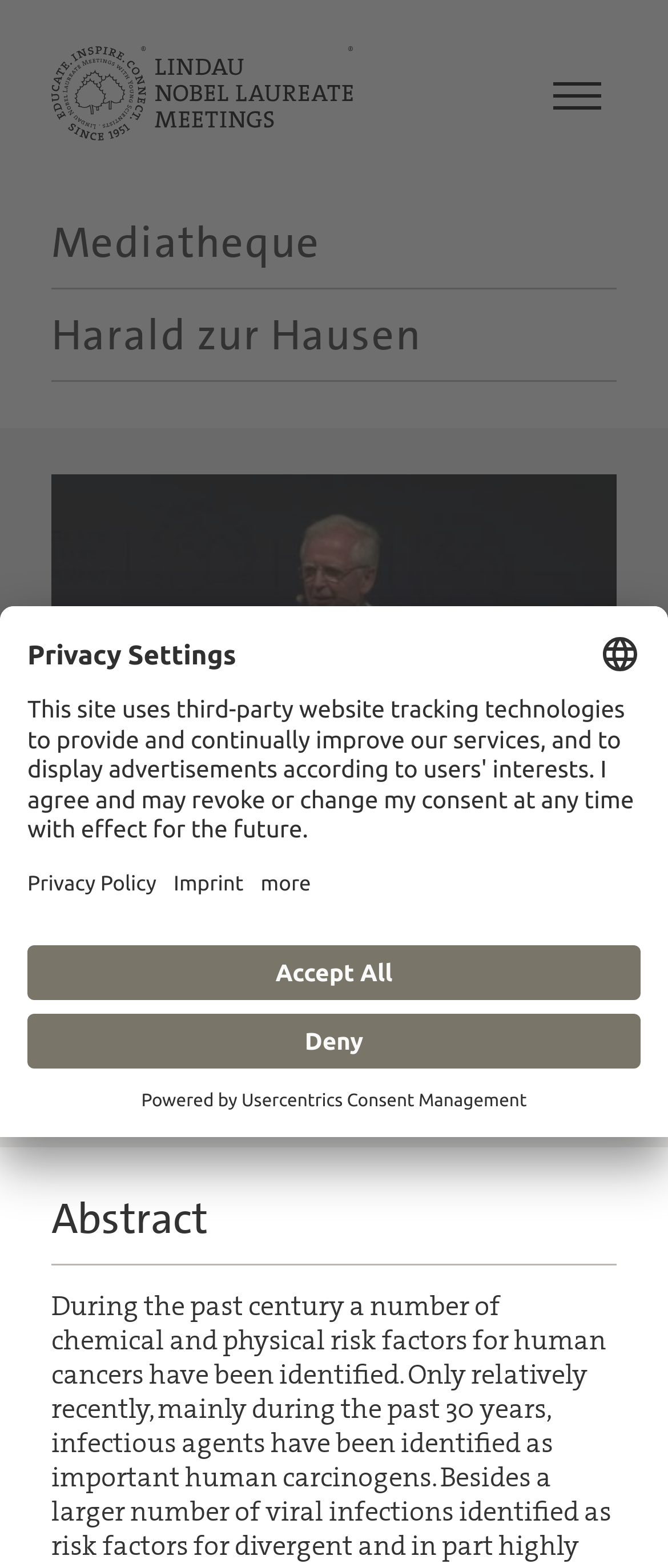What are the available subtitles for the lecture?
Provide a well-explained and detailed answer to the question.

I found the answer by looking at the StaticText element 'Subtitles:' and its adjacent StaticText element 'EN DE', which indicates that the available subtitles for the lecture are in English (EN) and German (DE).